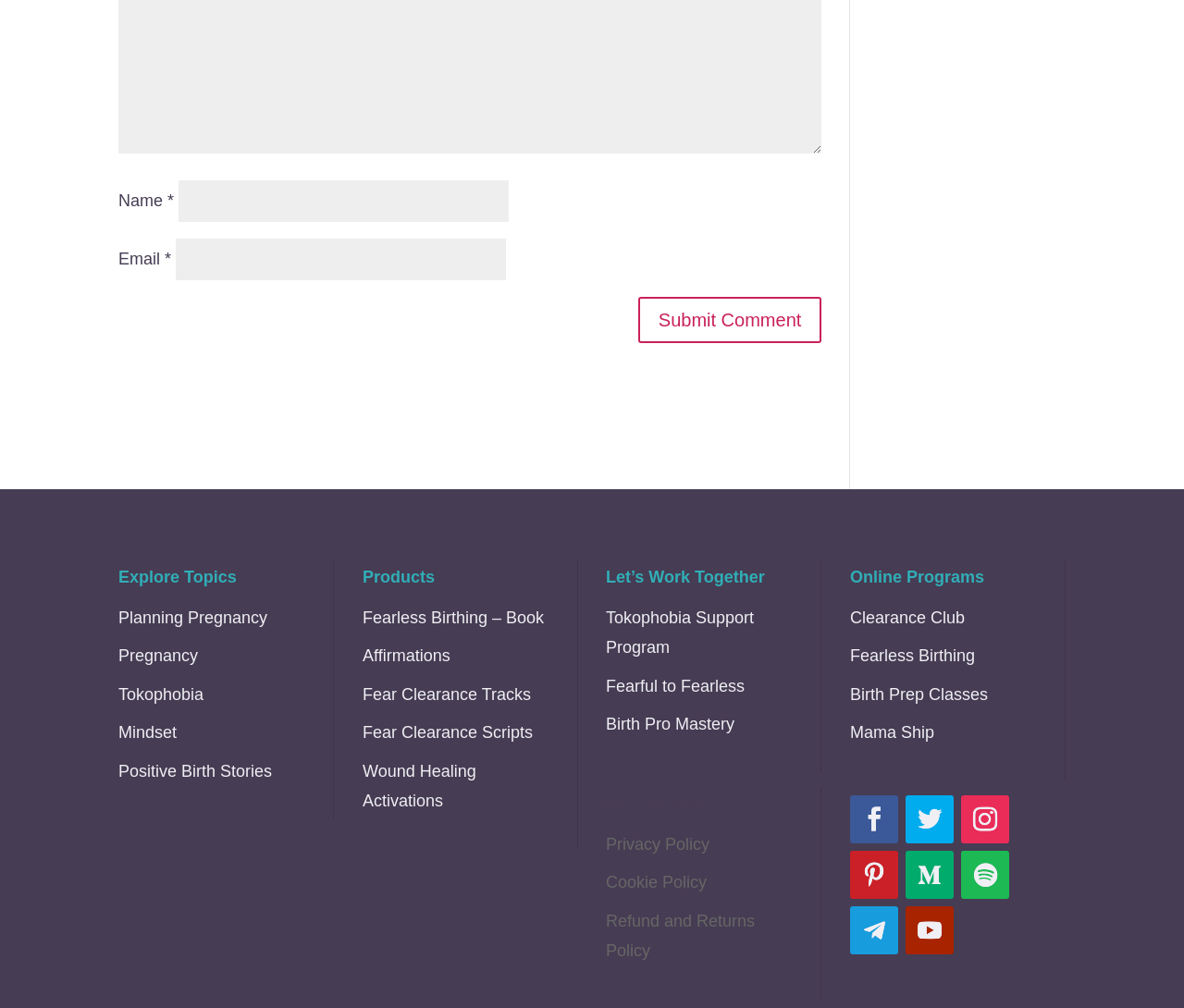Find the bounding box coordinates for the area that should be clicked to accomplish the instruction: "Check Tokophobia Support Program".

[0.512, 0.603, 0.637, 0.651]